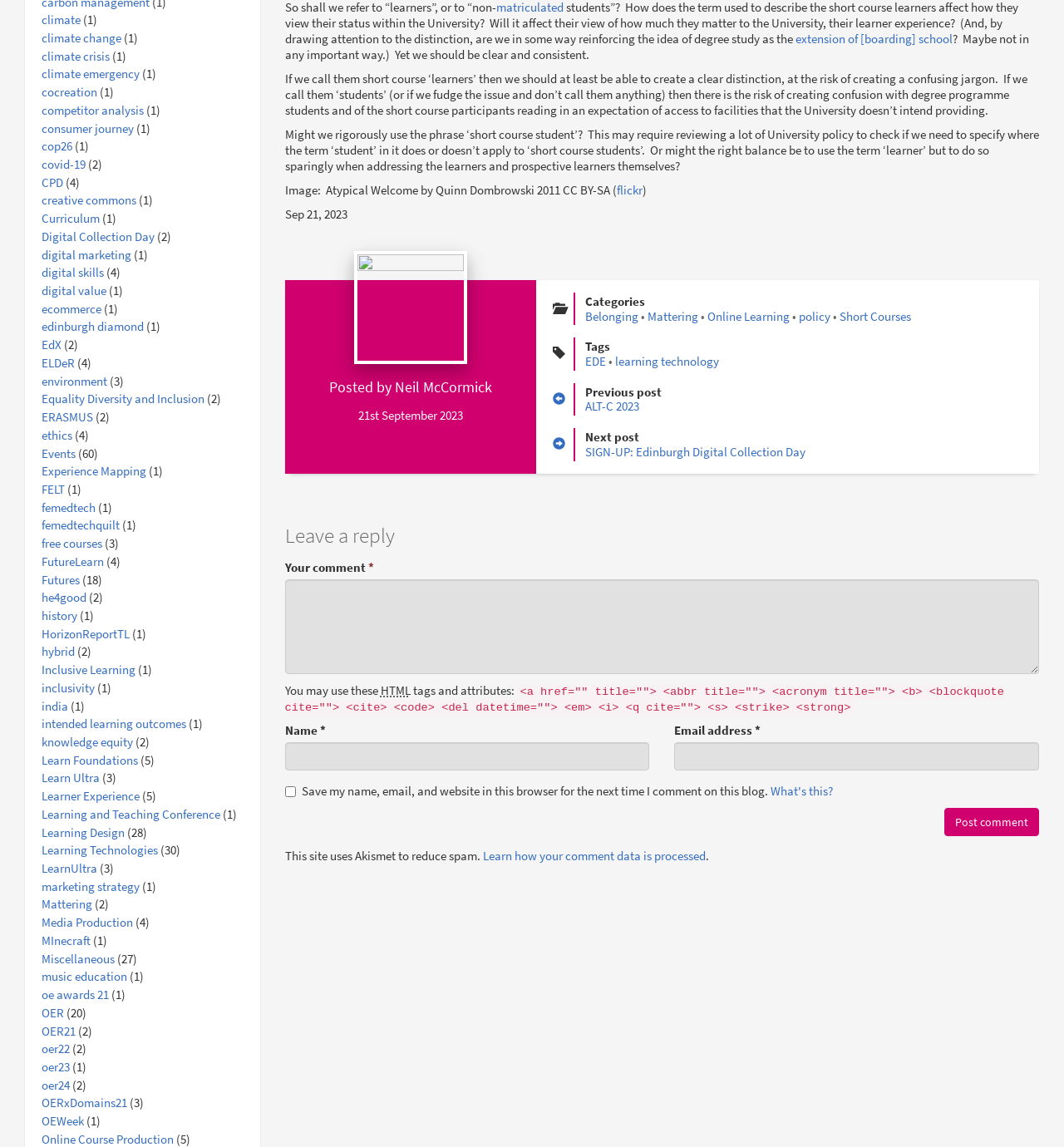Use a single word or phrase to answer the question: 
What is the first link on the webpage?

climate